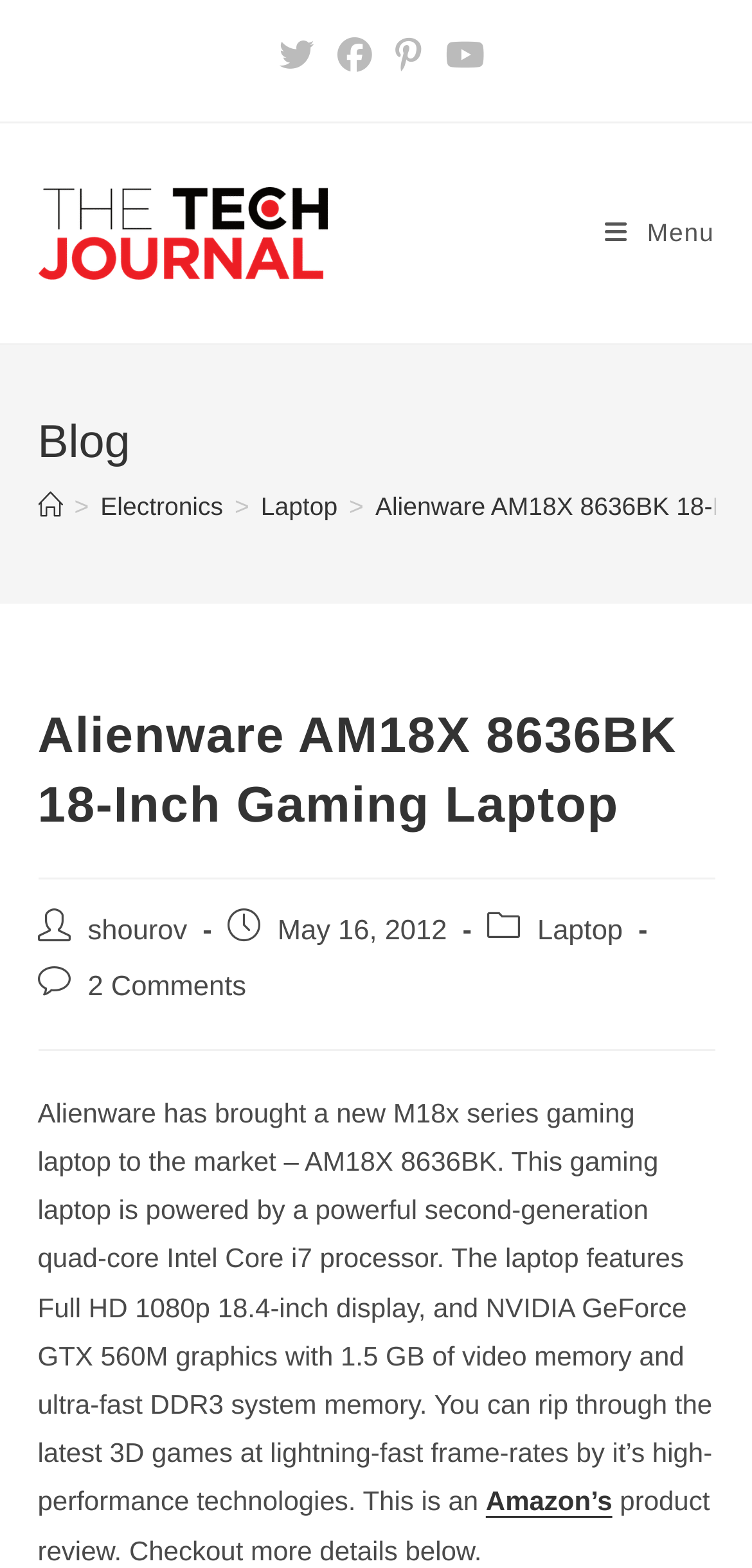What is the author of the post?
Using the image, provide a detailed and thorough answer to the question.

I determined the answer by looking at the text 'Post author: shourov' which indicates that the author of the post is shourov.